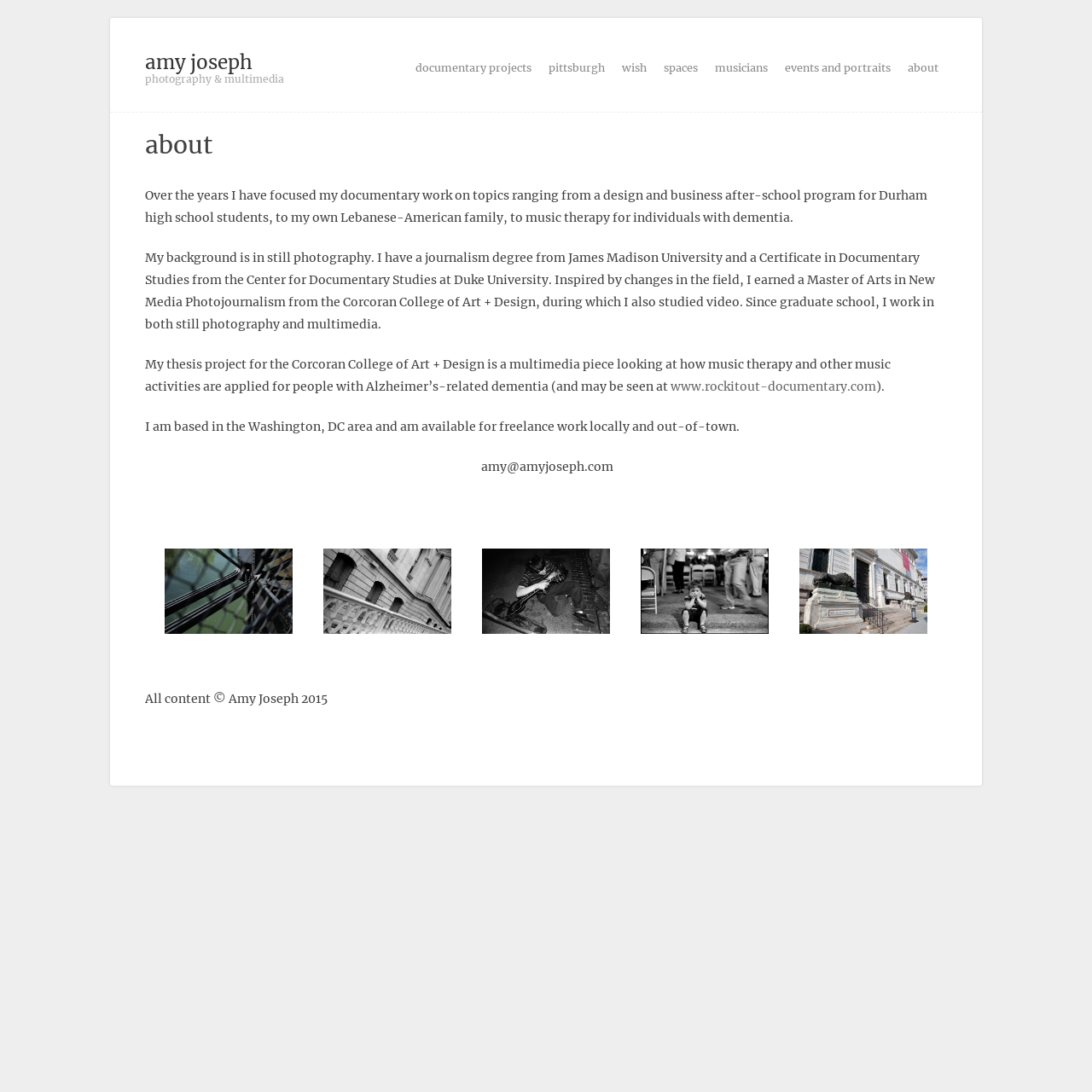What is Amy Joseph's profession?
Provide a short answer using one word or a brief phrase based on the image.

Photographer